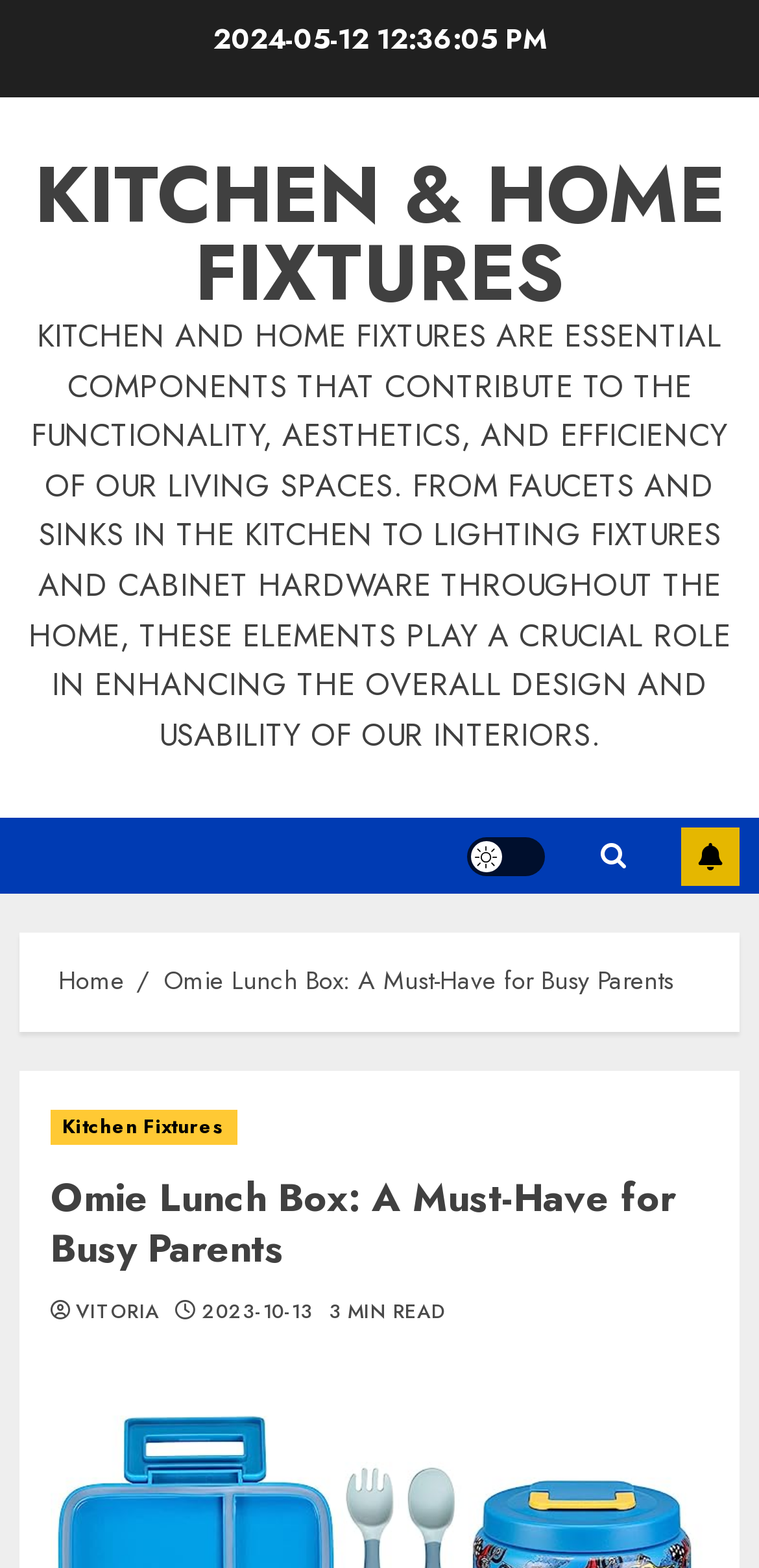Respond to the following question using a concise word or phrase: 
What is the estimated reading time of the article?

3 MIN READ